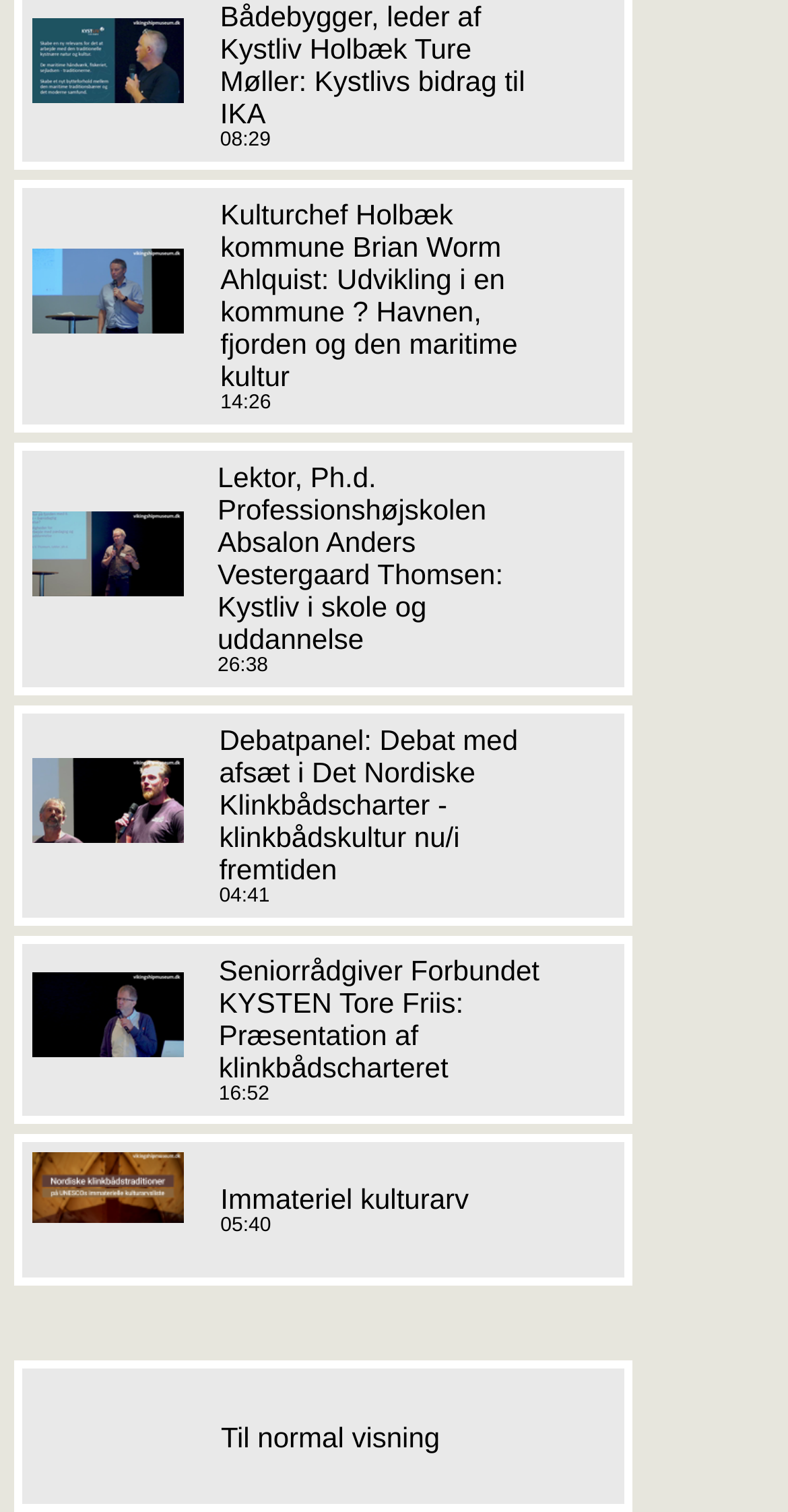What is the topic of the article by Kulturchef Holbæk kommune Brian Worm Ahlquist?
Look at the image and respond with a one-word or short phrase answer.

Udvikling i en kommune?